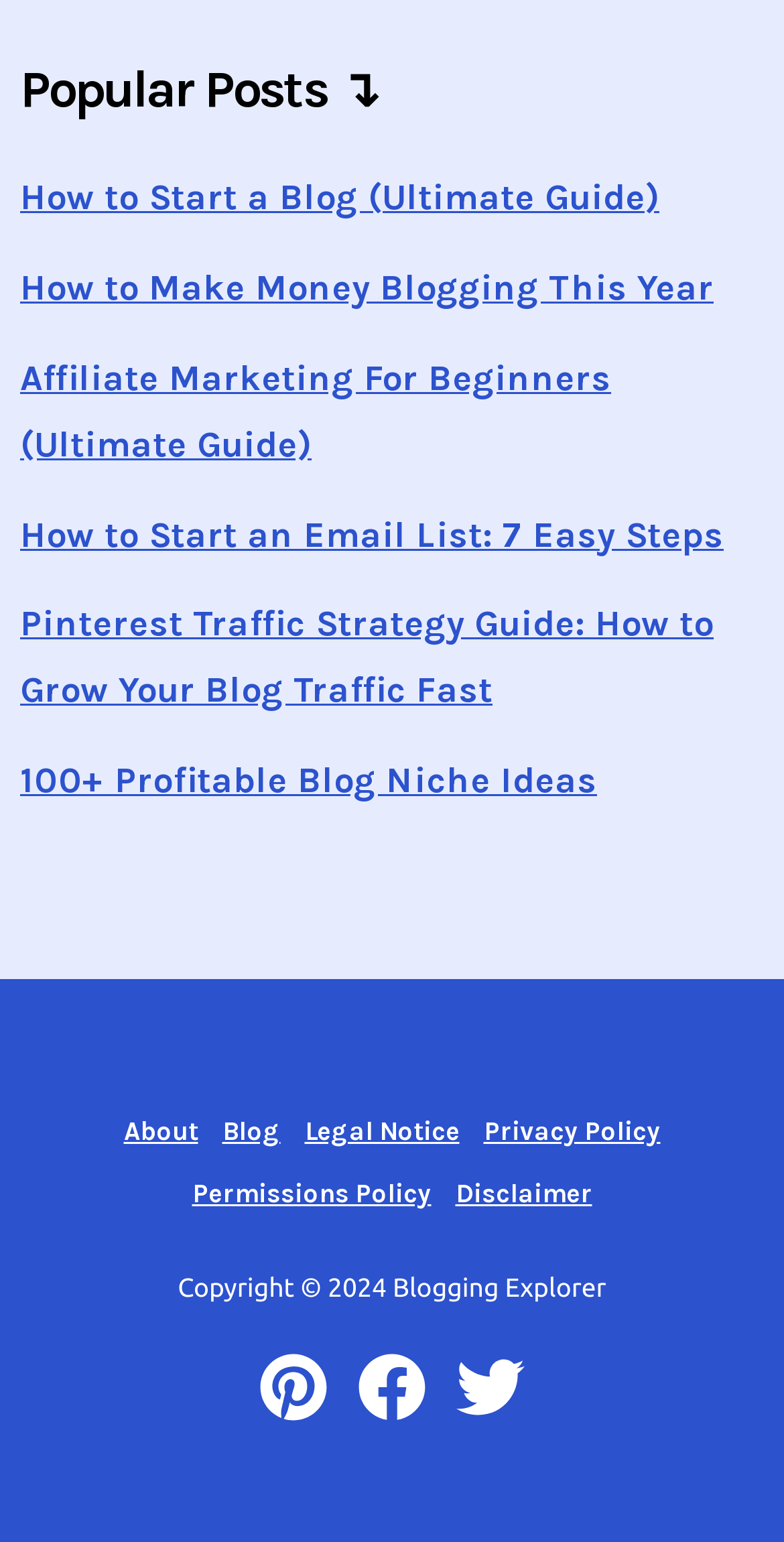Show me the bounding box coordinates of the clickable region to achieve the task as per the instruction: "Read the 'Disclaimer'".

[0.565, 0.754, 0.771, 0.795]